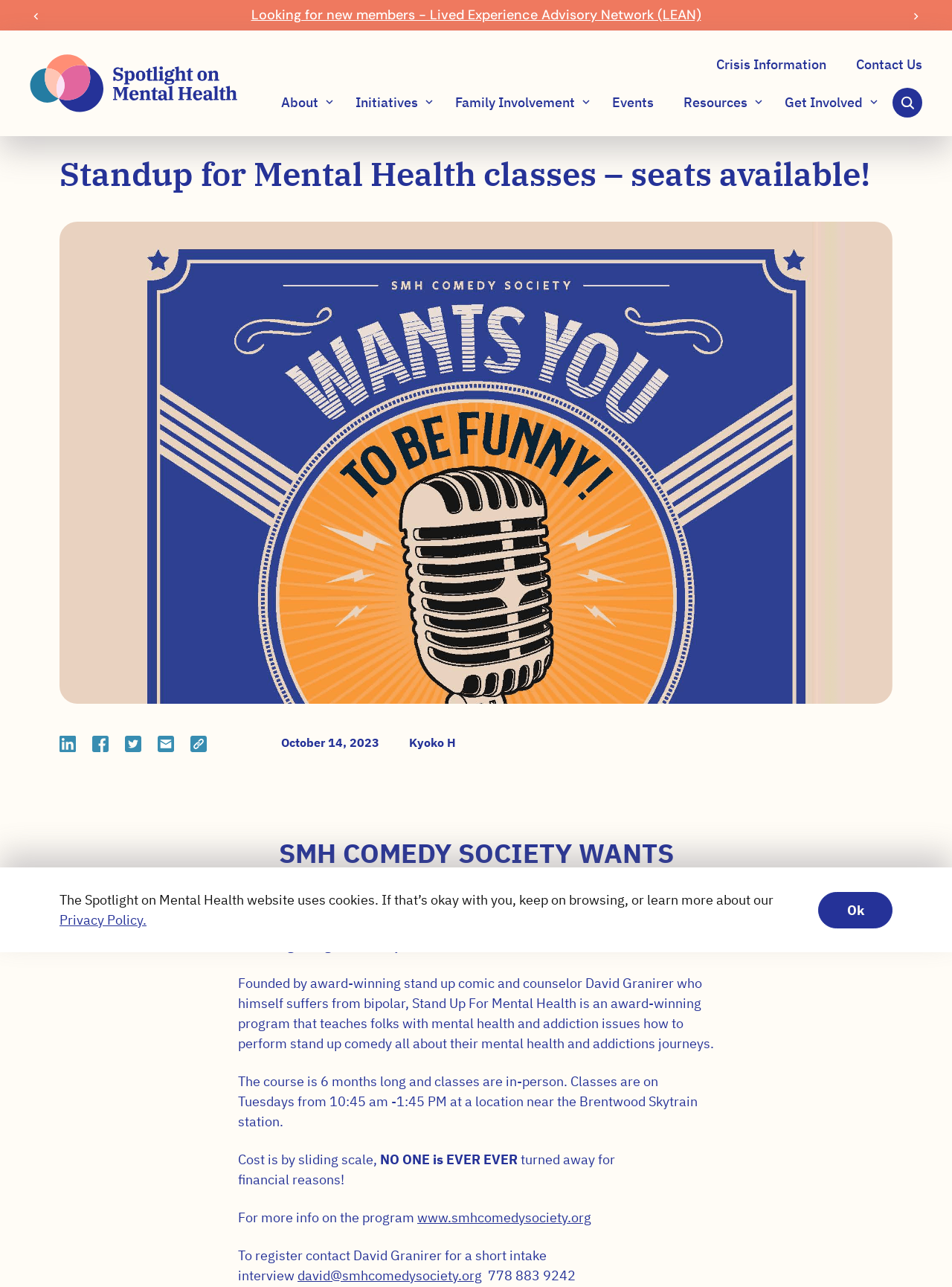Determine the bounding box coordinates of the element that should be clicked to execute the following command: "Learn more about Stand Up For Mental Health classes".

[0.25, 0.651, 0.75, 0.697]